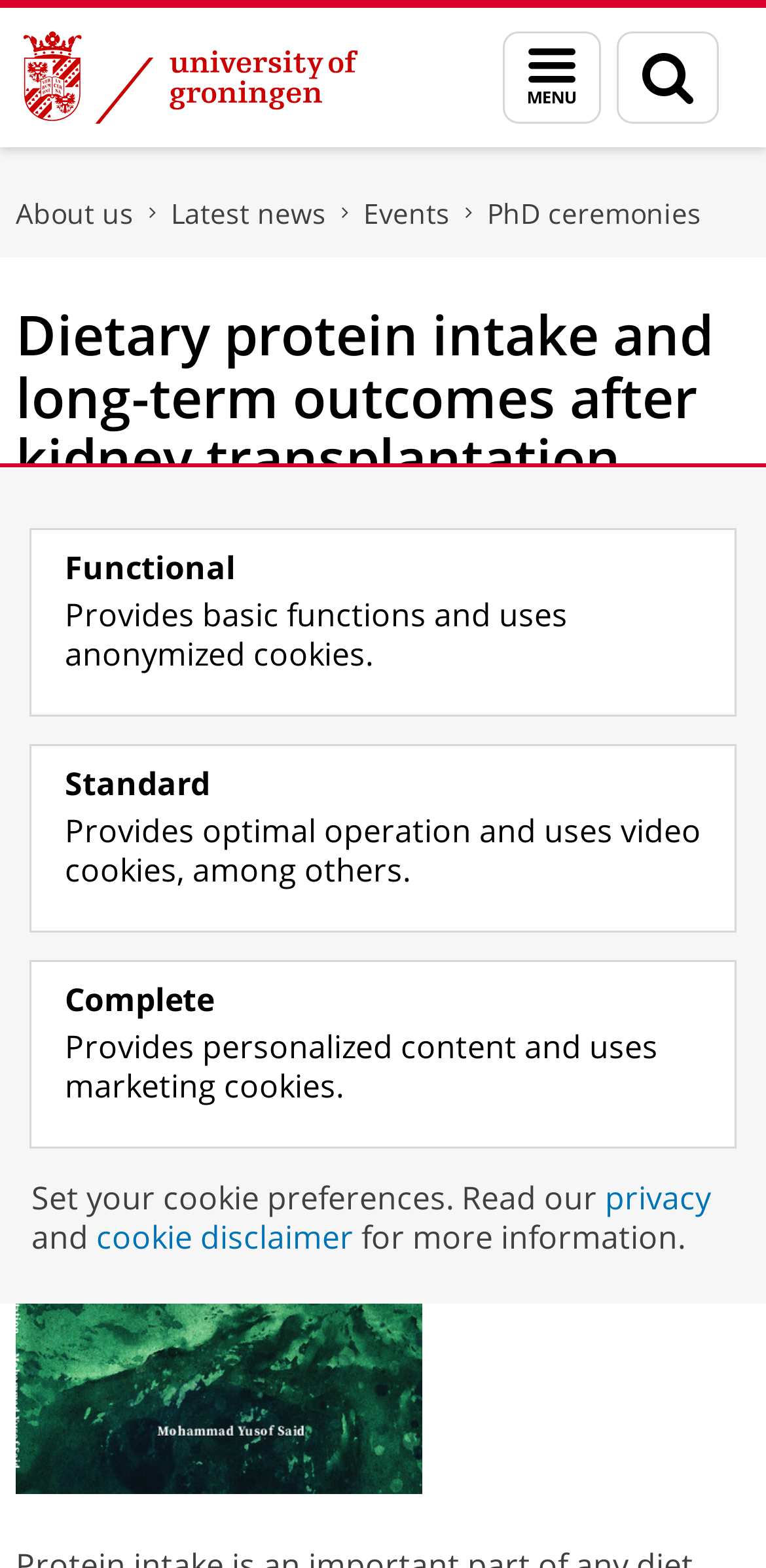Identify and provide the title of the webpage.

Dietary protein intake and long-term outcomes after kidney transplantation